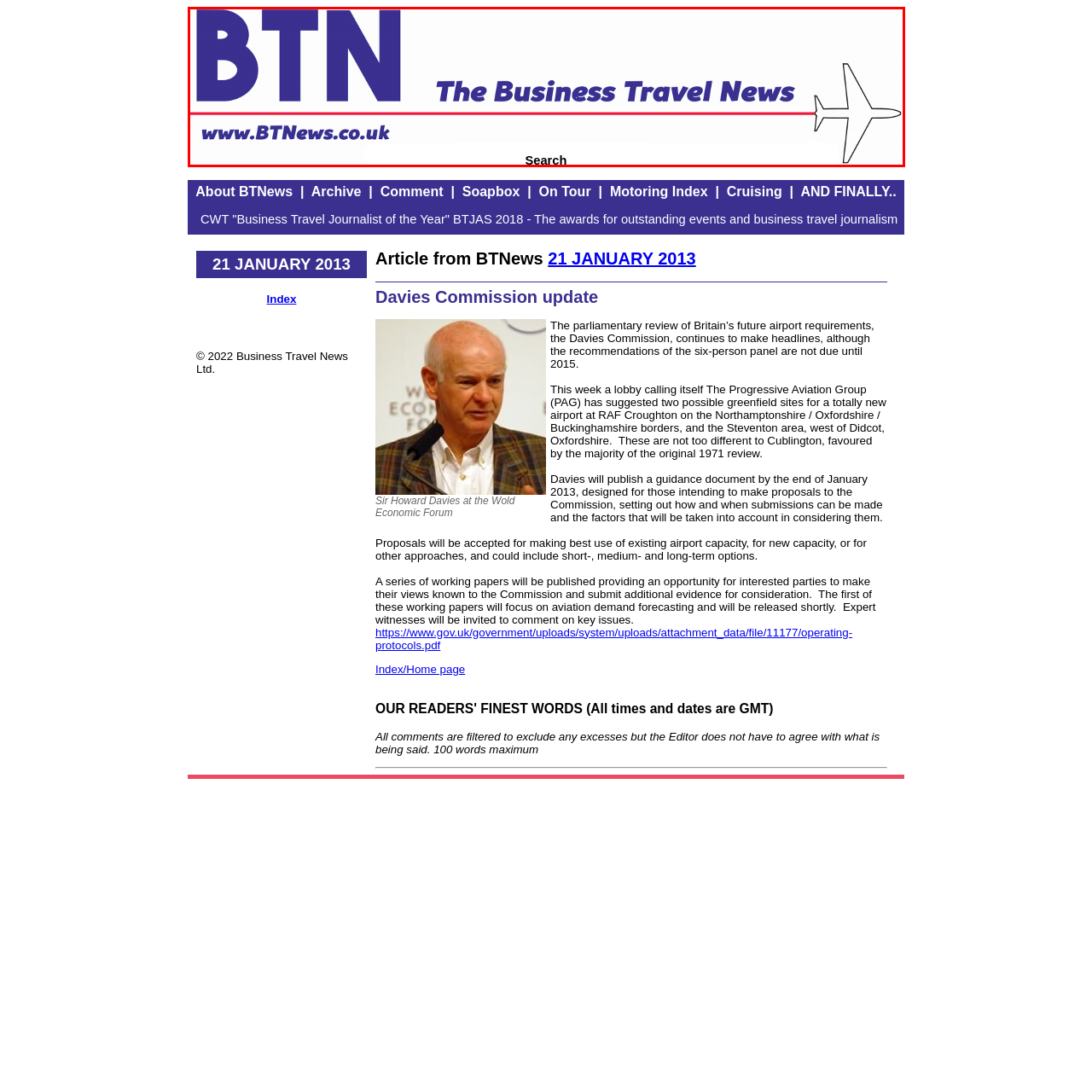Provide an in-depth description of the image within the red bounding box.

The image displays the header of "The Business Travel News" (BTN), showcasing its branding prominently. The logo features "BTN" in bold, capital letters, rendered in a vibrant purple that signifies professionalism and urgency. Below the acronym, the full name "The Business Travel News" is presented in a sleek, modern font, suggesting a focus on current and relevant information for business travelers. The design incorporates a red underline, adding a touch of sophistication. Additionally, there’s a stylized airplane graphic on the right, which complements the travel theme of the publication. The website URL, "www.BTNews.co.uk," is presented in a smaller font, encouraging online engagement. Below the header, there is a link labeled "Search," emphasizing the site's user-friendly navigation for accessing information efficiently. Overall, the design reflects the brand’s commitment to providing timely and essential updates in the business travel sector.